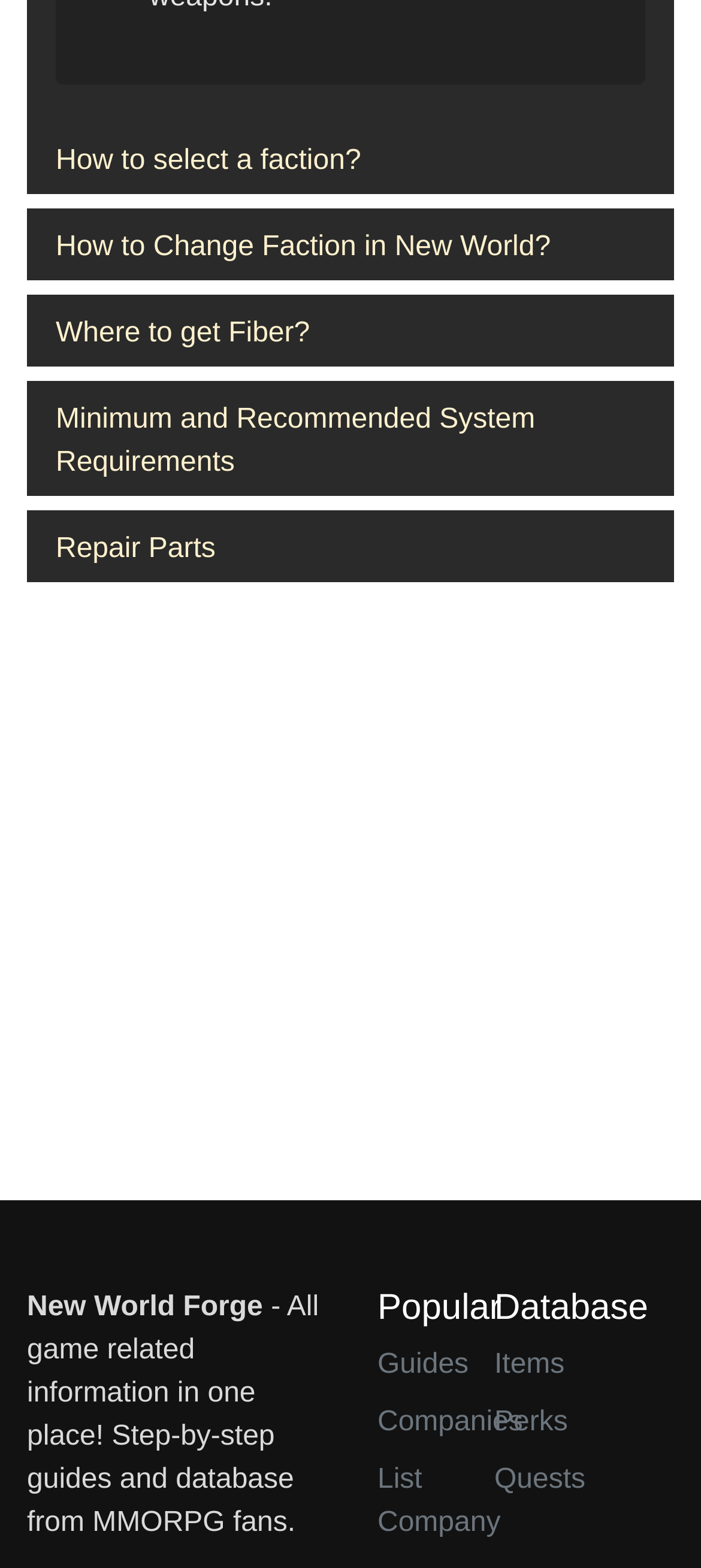Identify the bounding box of the UI element described as follows: "Companies". Provide the coordinates as four float numbers in the range of 0 to 1 [left, top, right, bottom].

[0.538, 0.894, 0.746, 0.921]